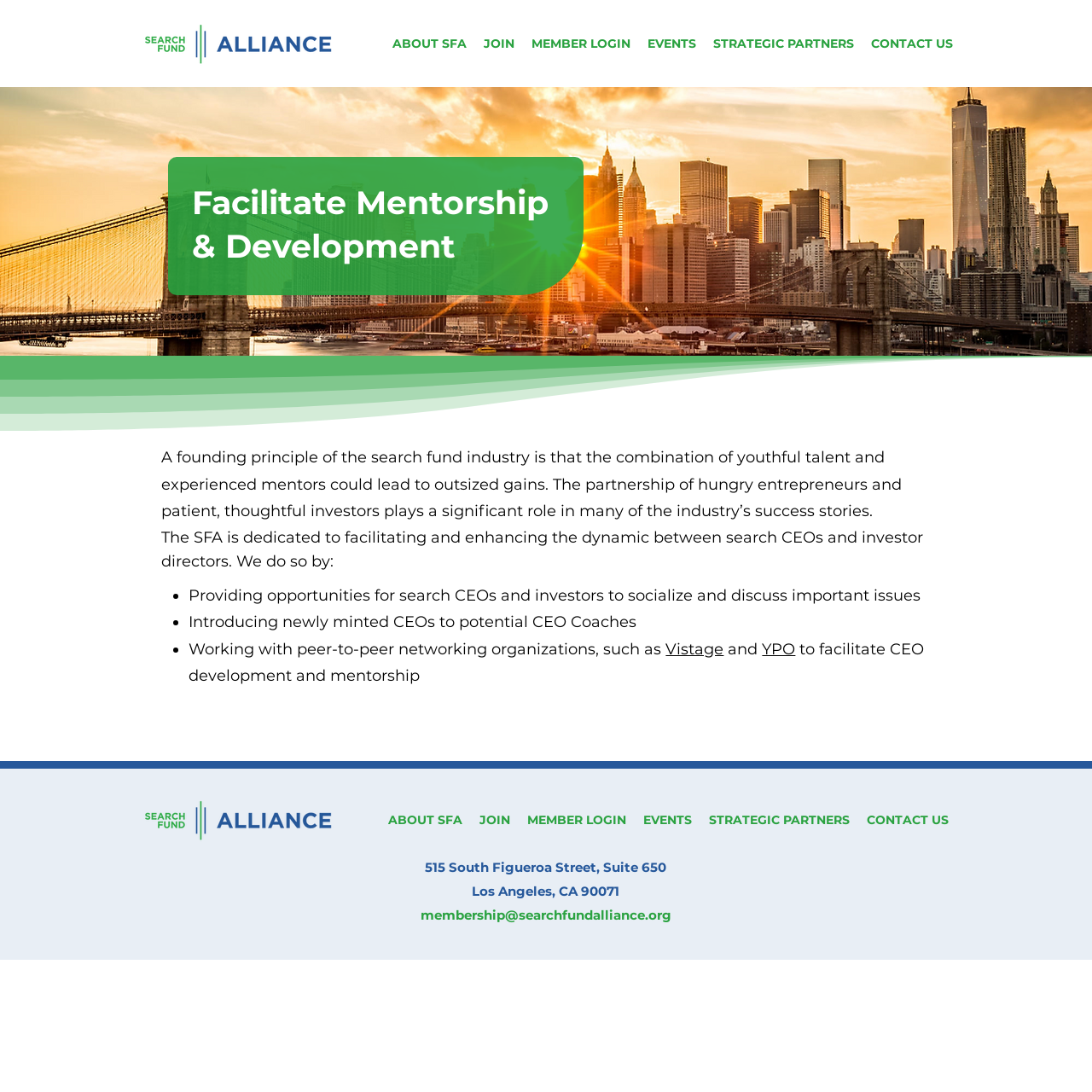Based on the element description ABOUT SFA, identify the bounding box coordinates for the UI element. The coordinates should be in the format (top-left x, top-left y, bottom-right x, bottom-right y) and within the 0 to 1 range.

[0.348, 0.739, 0.431, 0.762]